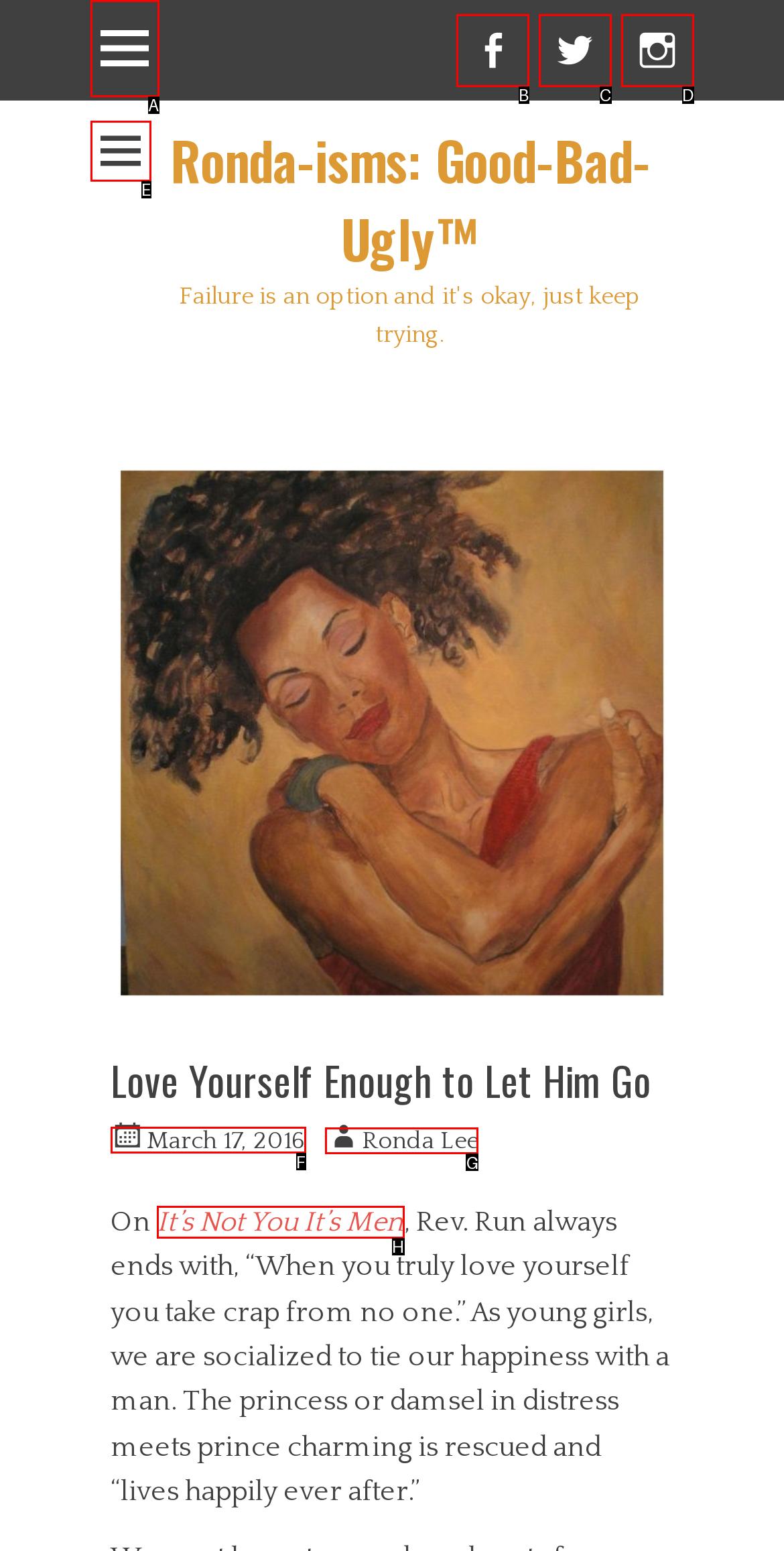Select the HTML element that needs to be clicked to carry out the task: View the author's profile
Provide the letter of the correct option.

G